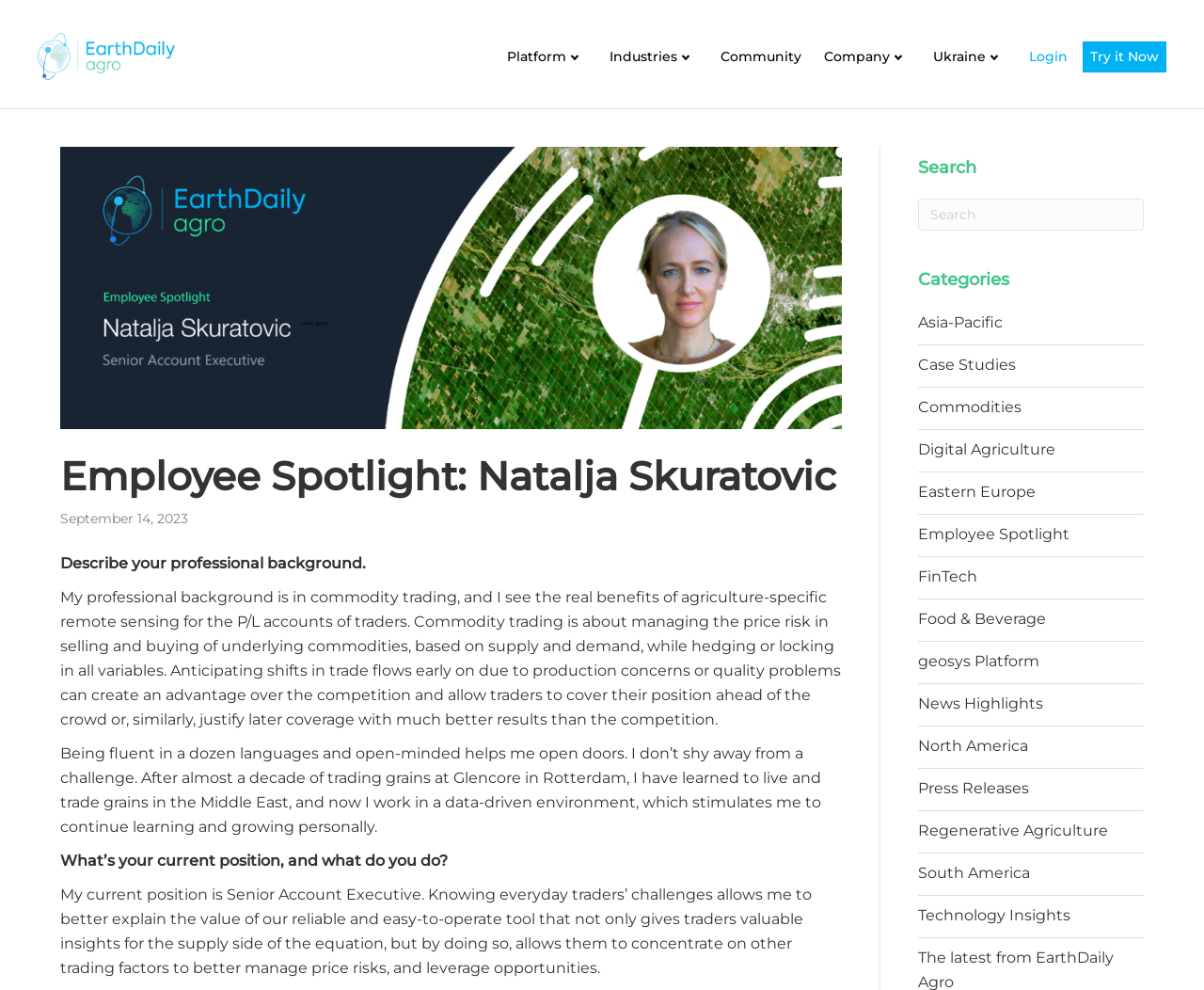What is the date mentioned in the 'Employee Spotlight' section?
Refer to the image and provide a one-word or short phrase answer.

September 14, 2023